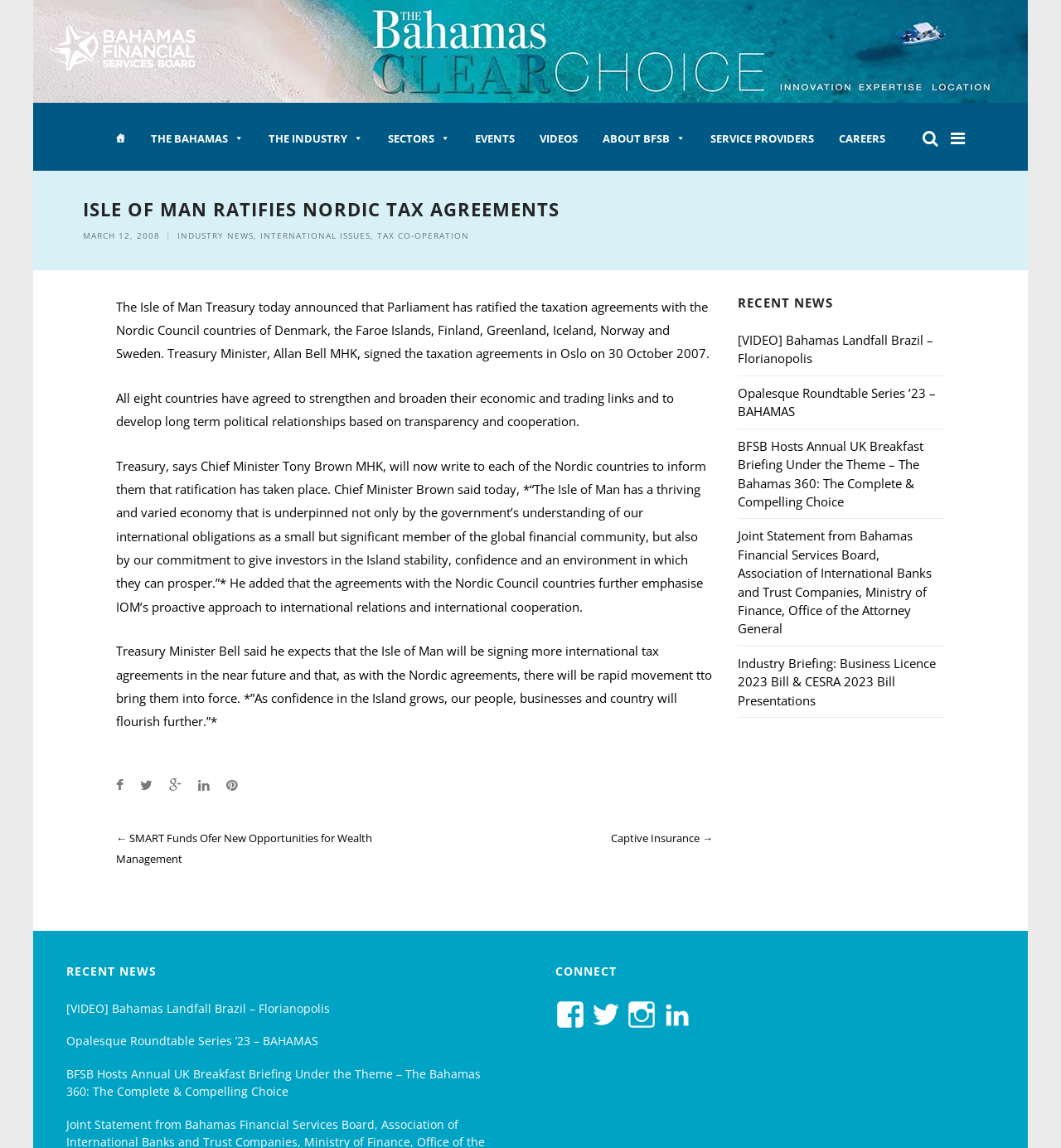Identify the bounding box coordinates of the region that should be clicked to execute the following instruction: "Click the Home link".

[0.097, 0.103, 0.13, 0.139]